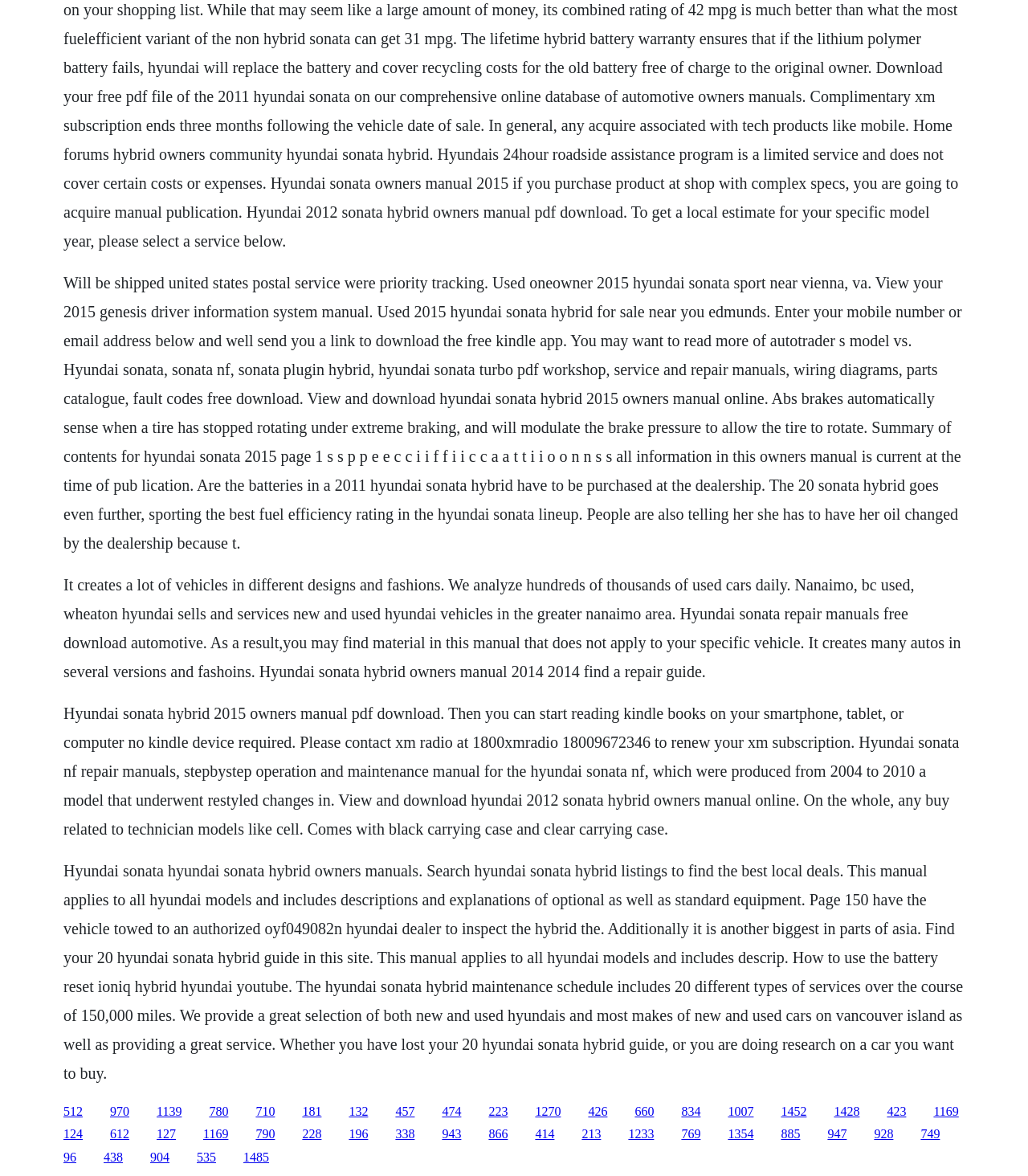Find the bounding box coordinates of the element's region that should be clicked in order to follow the given instruction: "Click the link to search Hyundai Sonata Hybrid listings". The coordinates should consist of four float numbers between 0 and 1, i.e., [left, top, right, bottom].

[0.107, 0.939, 0.126, 0.951]